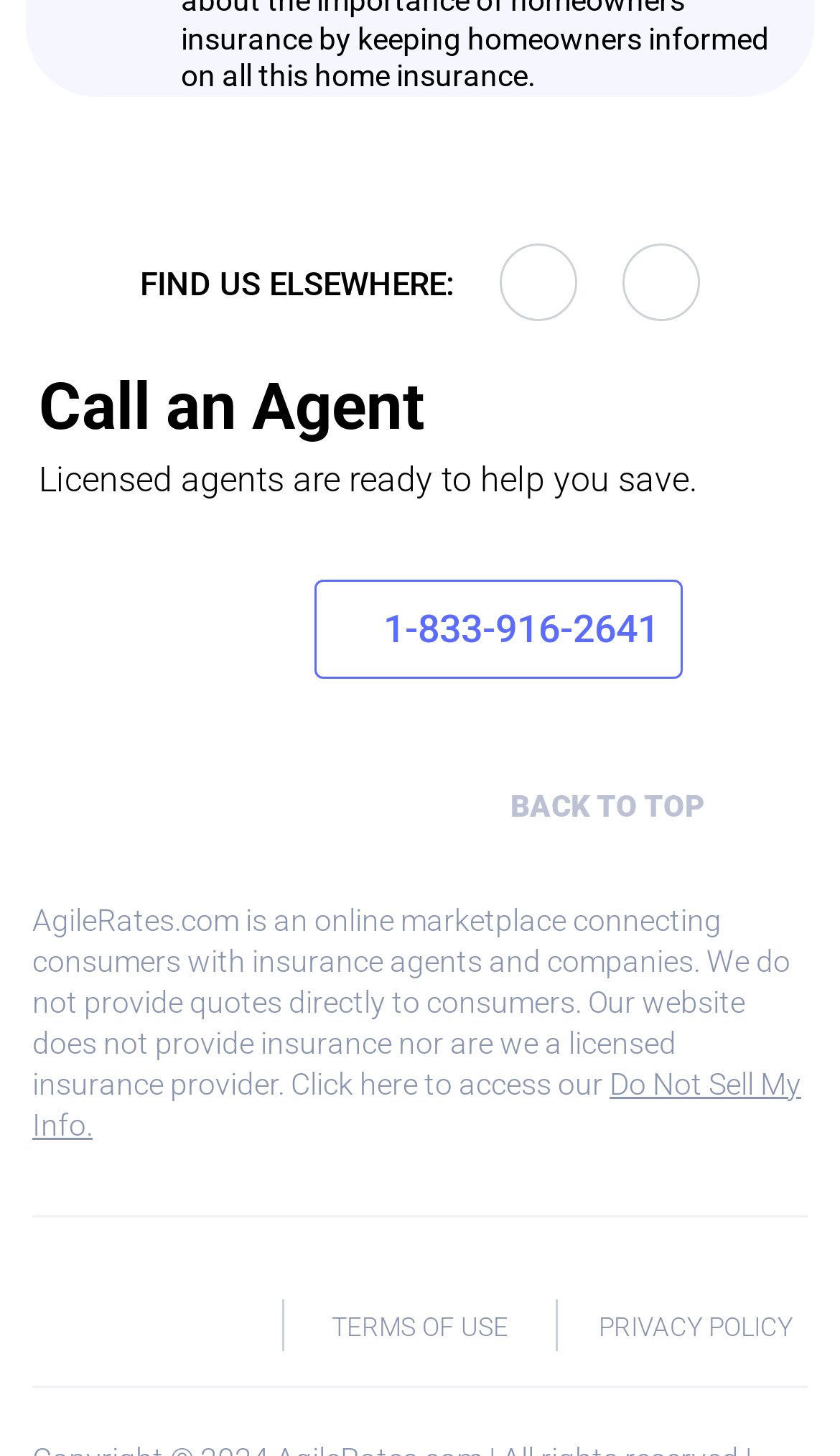Could you provide the bounding box coordinates for the portion of the screen to click to complete this instruction: "Call an agent"?

[0.374, 0.397, 0.813, 0.466]